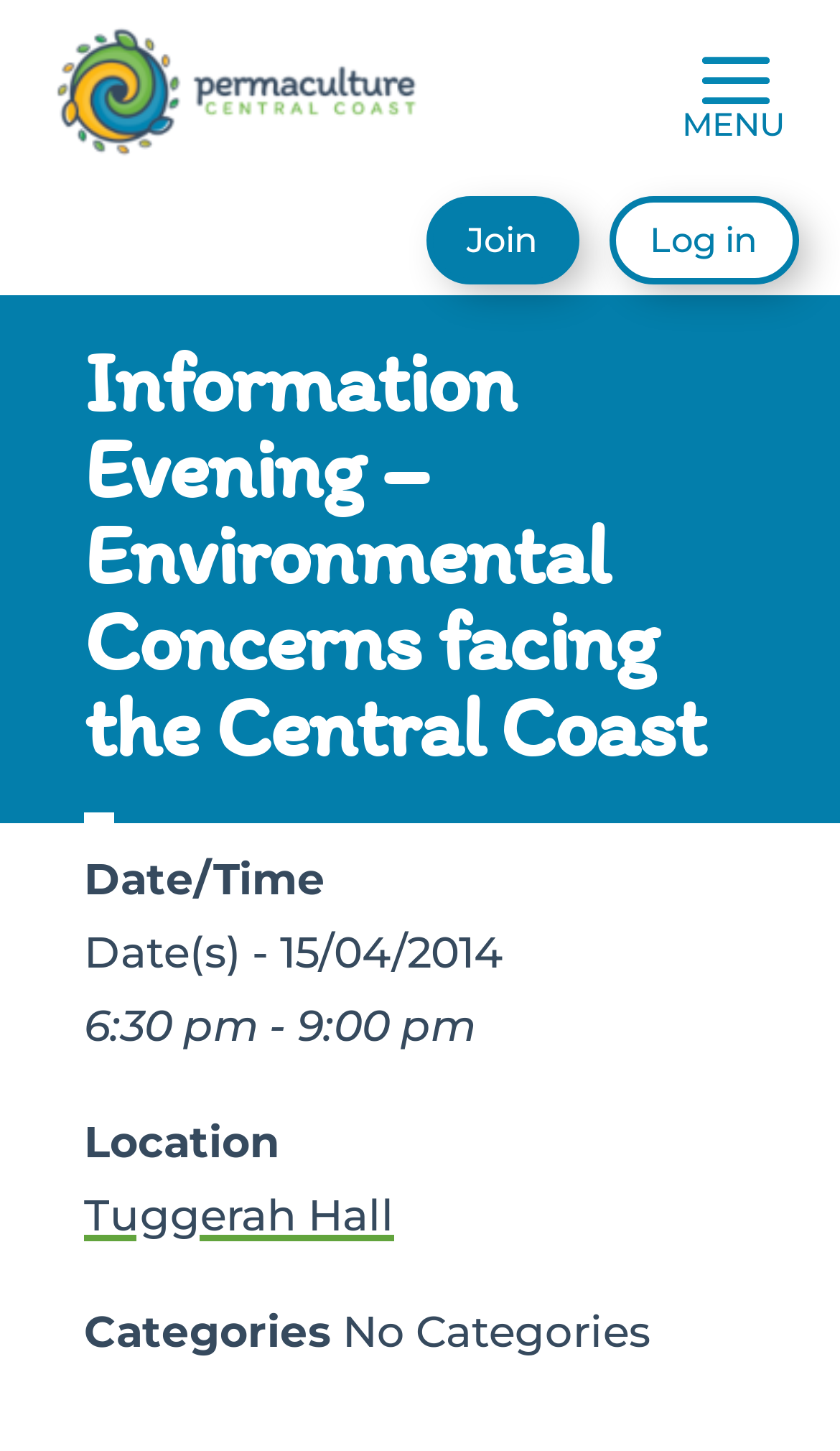Give the bounding box coordinates for the element described by: "Log in".

[0.724, 0.135, 0.95, 0.196]